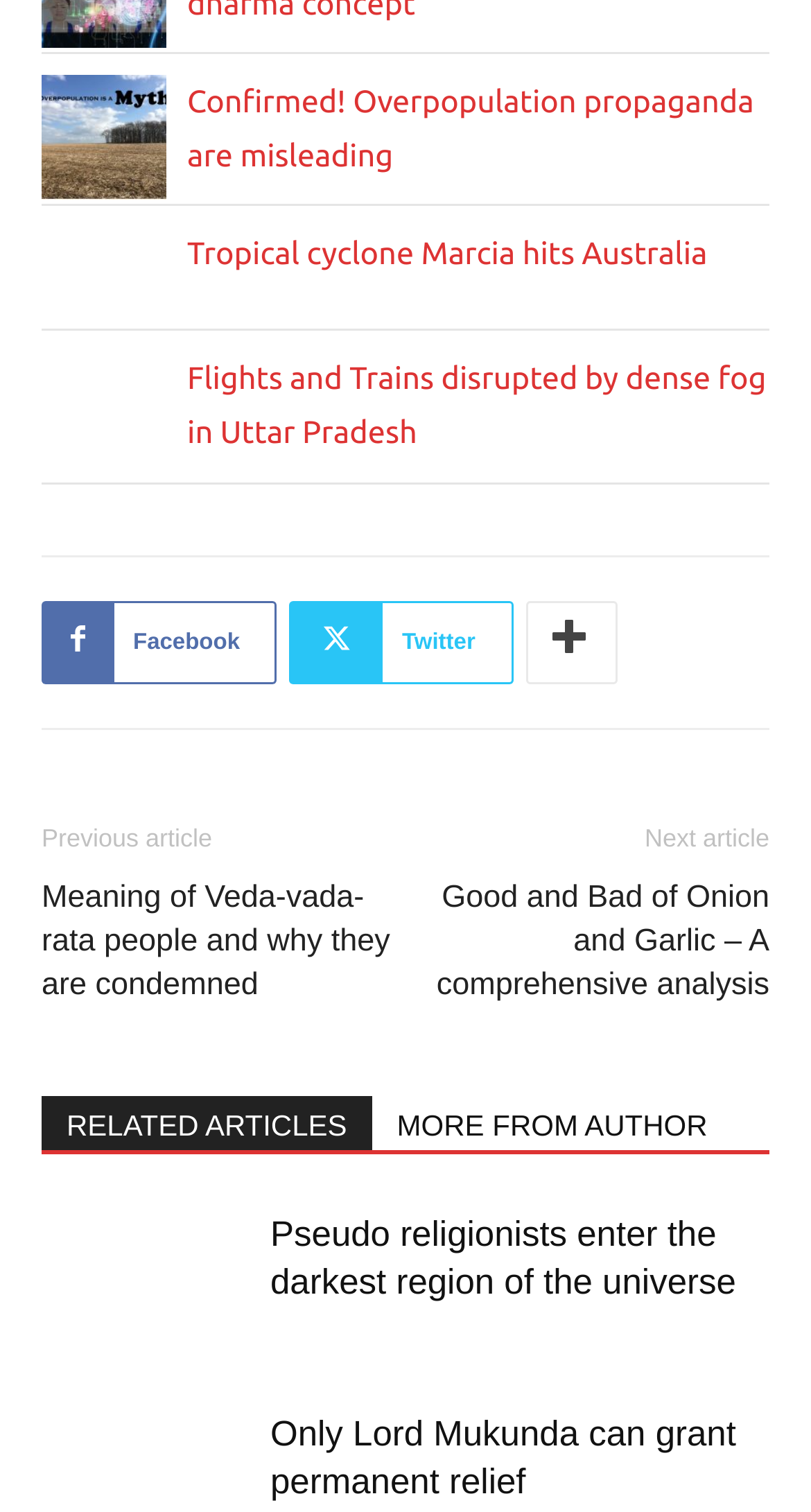Respond to the following question using a concise word or phrase: 
How many articles are listed in the 'RELATED ARTICLES' section?

2